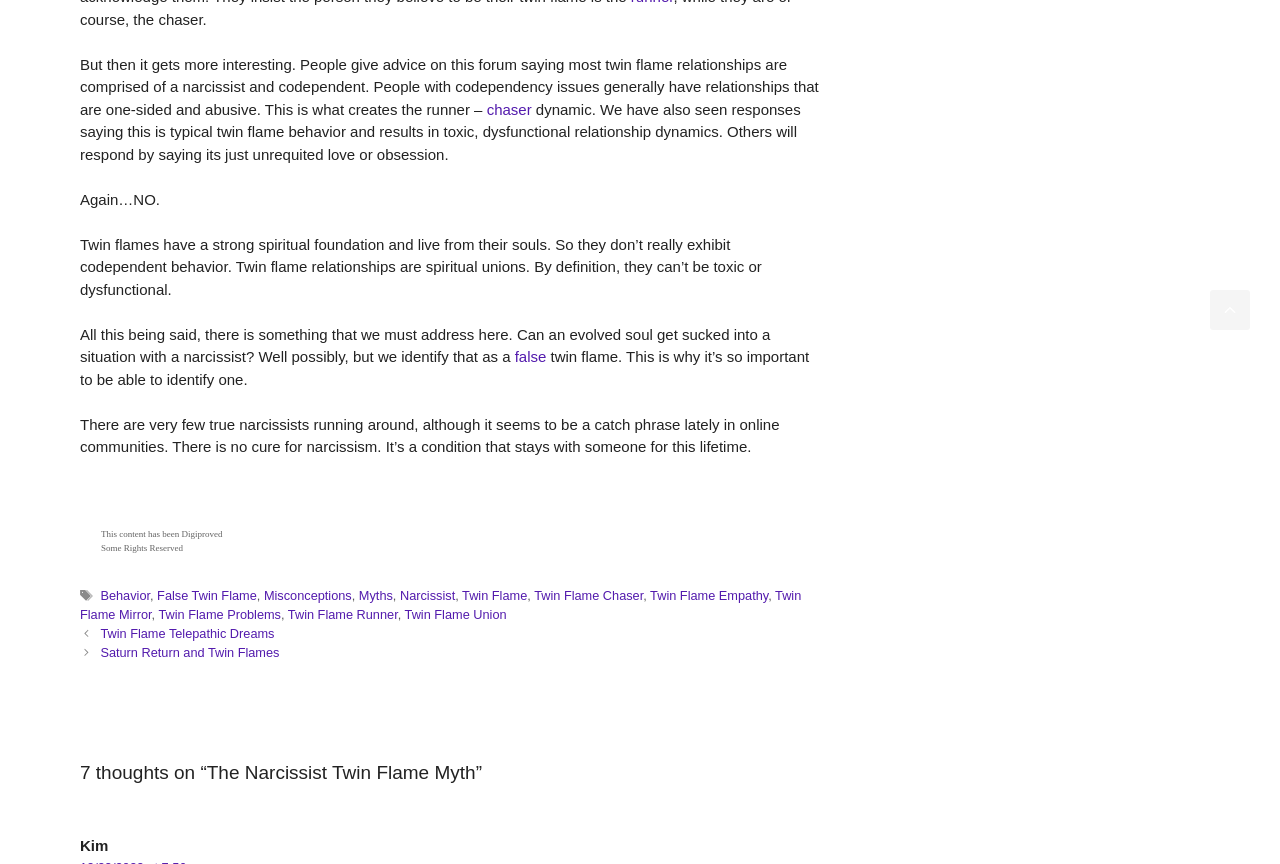Refer to the screenshot and answer the following question in detail:
What is the spiritual foundation of twin flames?

According to the text, 'Twin flames have a strong spiritual foundation and live from their souls.' This indicates that the spiritual foundation of twin flames is based on their souls.